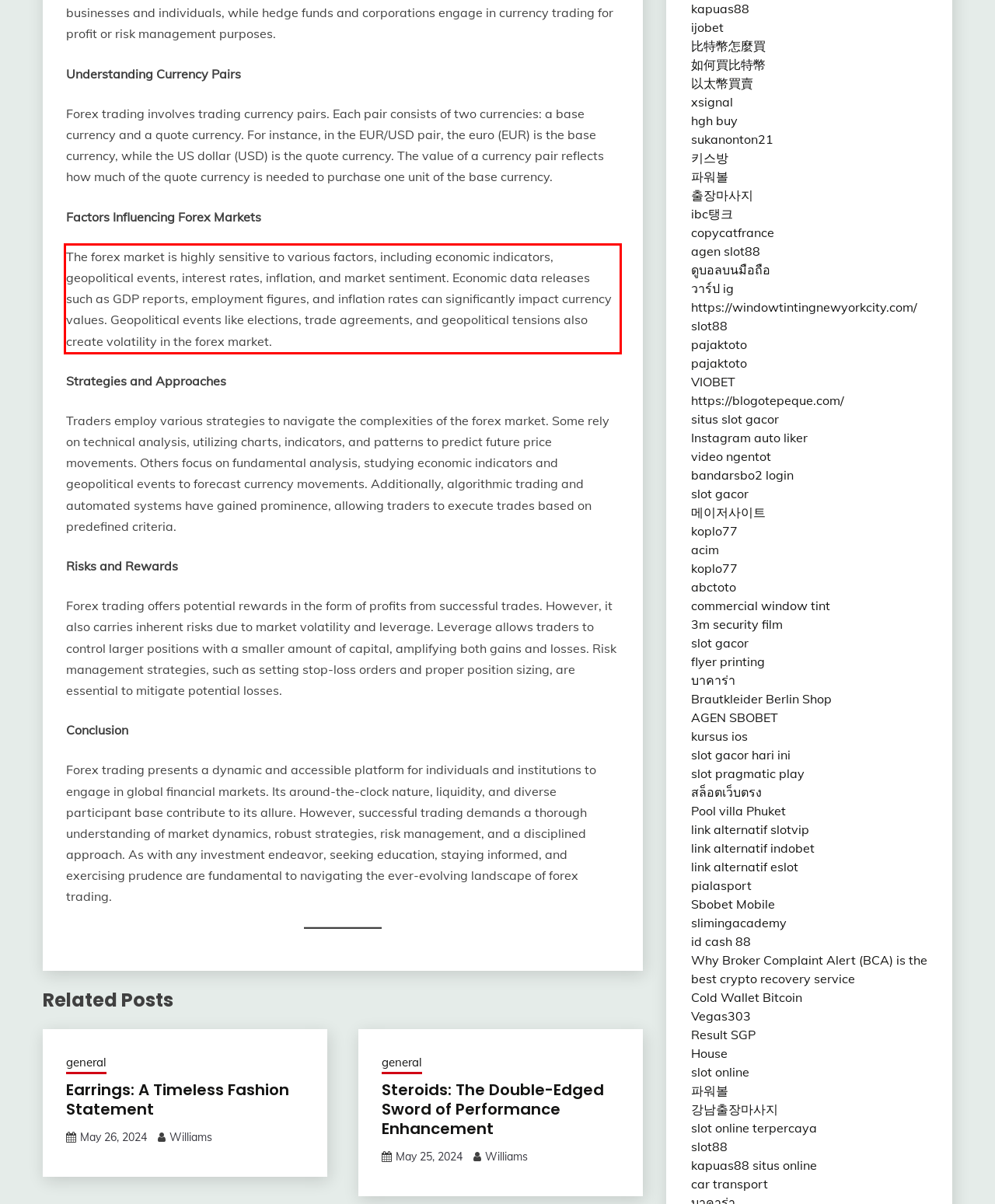You are presented with a webpage screenshot featuring a red bounding box. Perform OCR on the text inside the red bounding box and extract the content.

The forex market is highly sensitive to various factors, including economic indicators, geopolitical events, interest rates, inflation, and market sentiment. Economic data releases such as GDP reports, employment figures, and inflation rates can significantly impact currency values. Geopolitical events like elections, trade agreements, and geopolitical tensions also create volatility in the forex market.